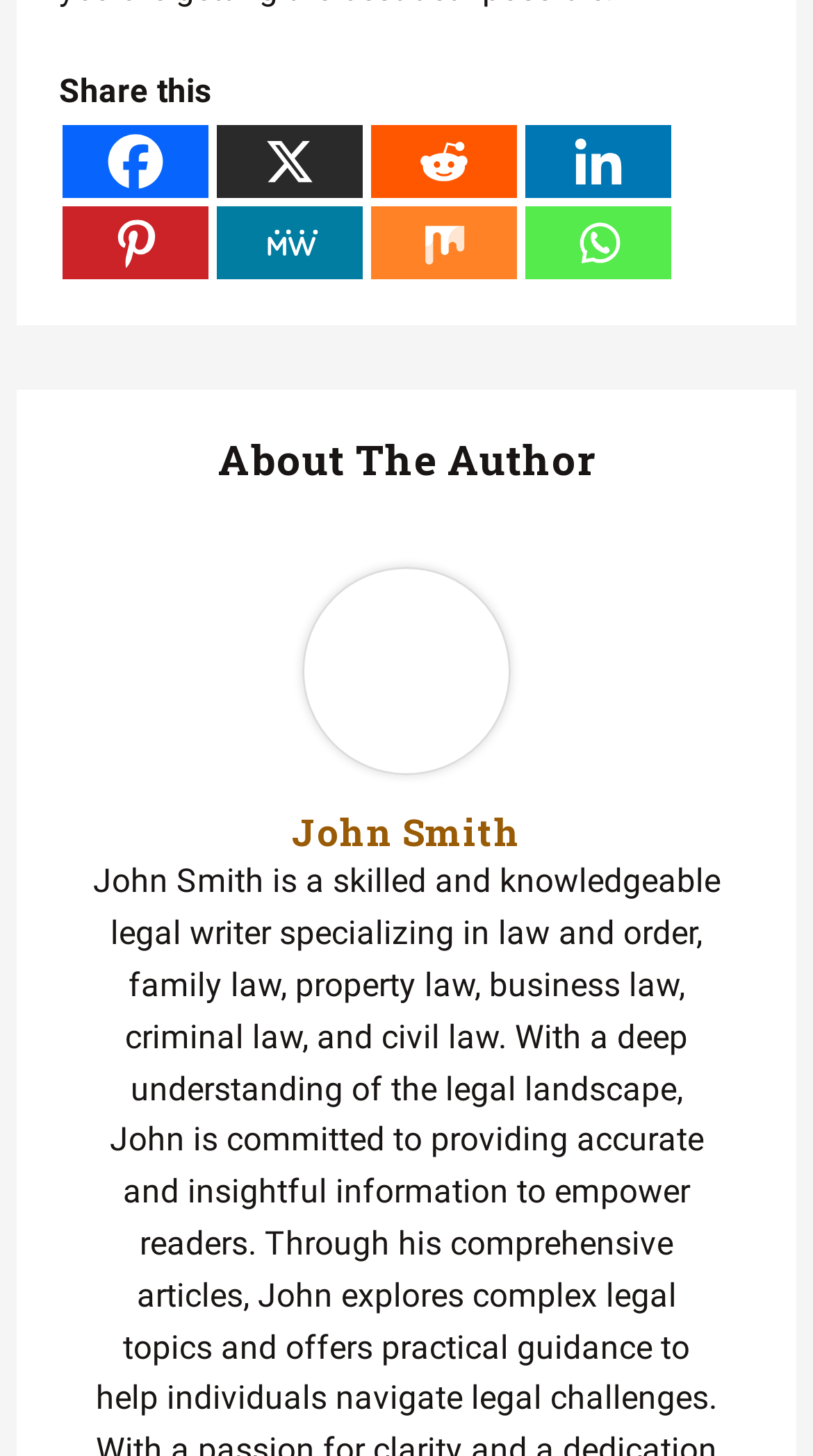Please find the bounding box coordinates of the element that needs to be clicked to perform the following instruction: "check Jia-yu Hsu's information". The bounding box coordinates should be four float numbers between 0 and 1, represented as [left, top, right, bottom].

None